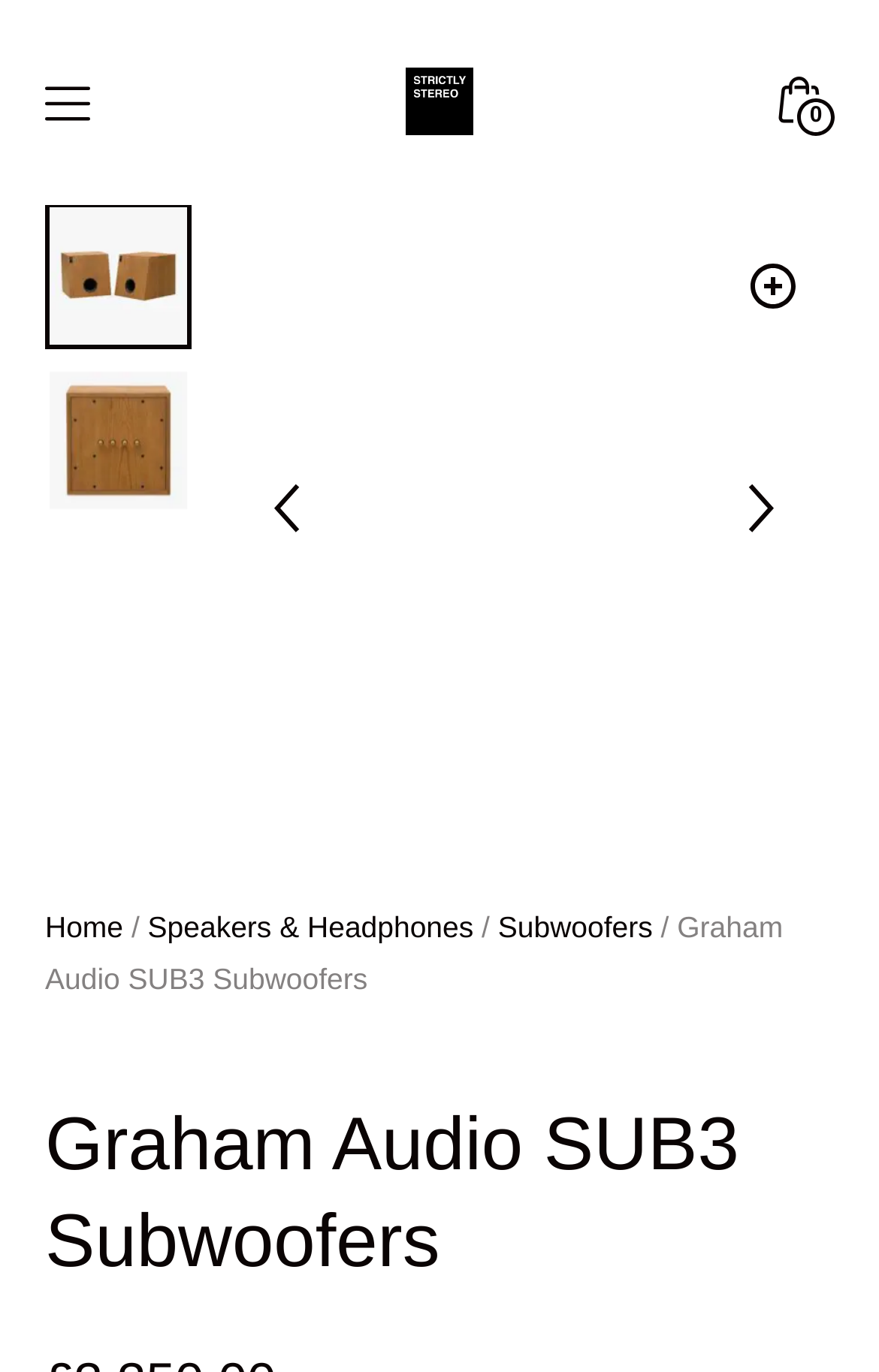Offer a detailed account of what is visible on the webpage.

The webpage is about the Graham Audio SUB3 subwoofer, specifically designed to work with the Chartwell LS3/5 and LS3/5A from Graham Audio. 

At the top left, there is a link to "Strictly Stereo" accompanied by an image with the same name. On the top right, there is a minicart toggle button and a search icon. 

Below the top section, there is a large image of the Graham Audio SUB3 subwoofer, taking up most of the width. To the left of this image, there are two smaller images of the subwoofer. 

Above the large image, there are two links: one is empty, and the other is to "Graham Audio SUB3 subwoofers". 

On the bottom left, there is a breadcrumb navigation menu, showing the path from "Home" to "Speakers & Headphones" to "Subwoofers" and finally to "Graham Audio SUB3 Subwoofers". 

Below the breadcrumb menu, there is a heading that reads "Graham Audio SUB3 Subwoofers".